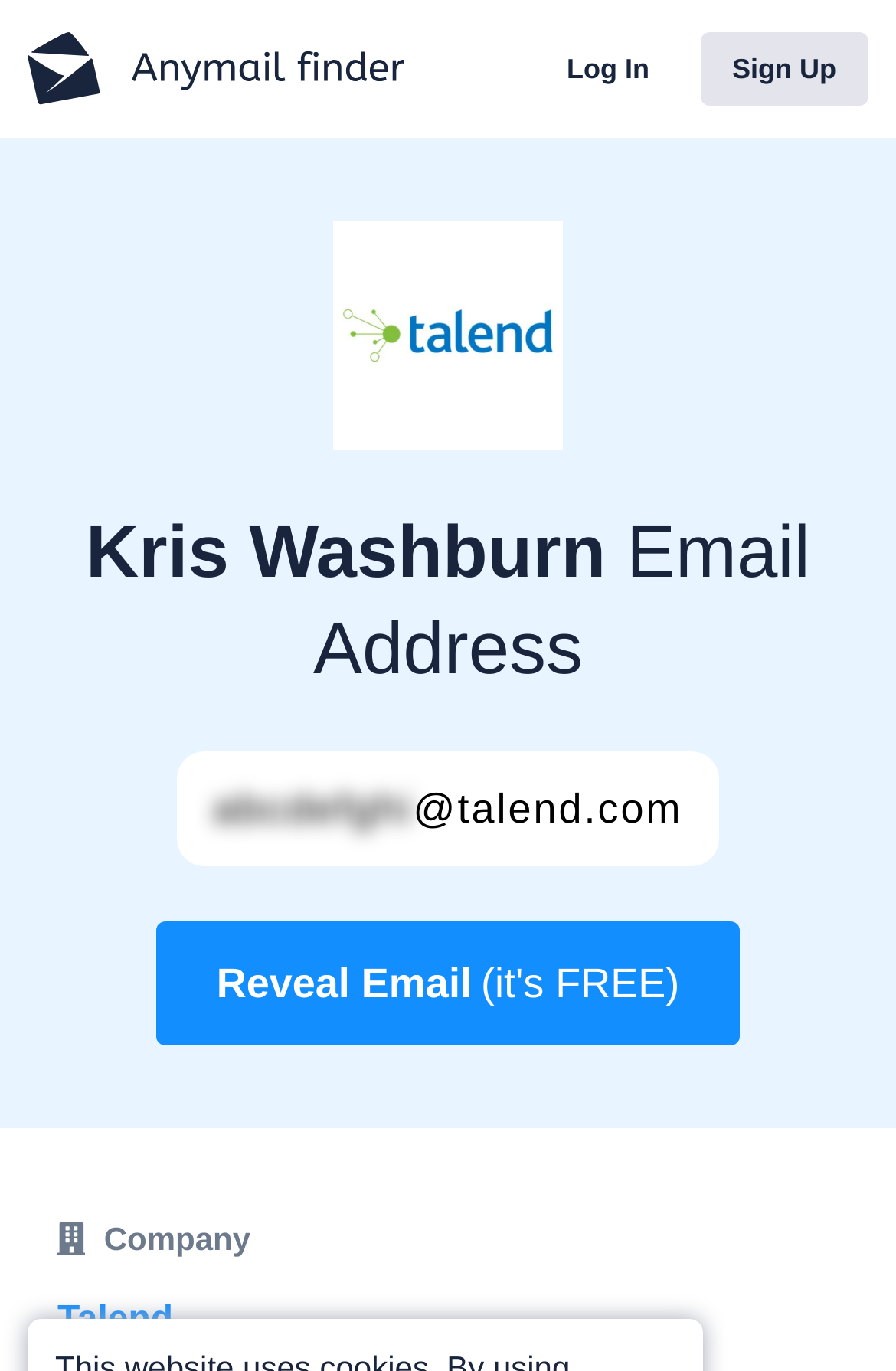Identify the text that serves as the heading for the webpage and generate it.

Kris Washburn Email Address